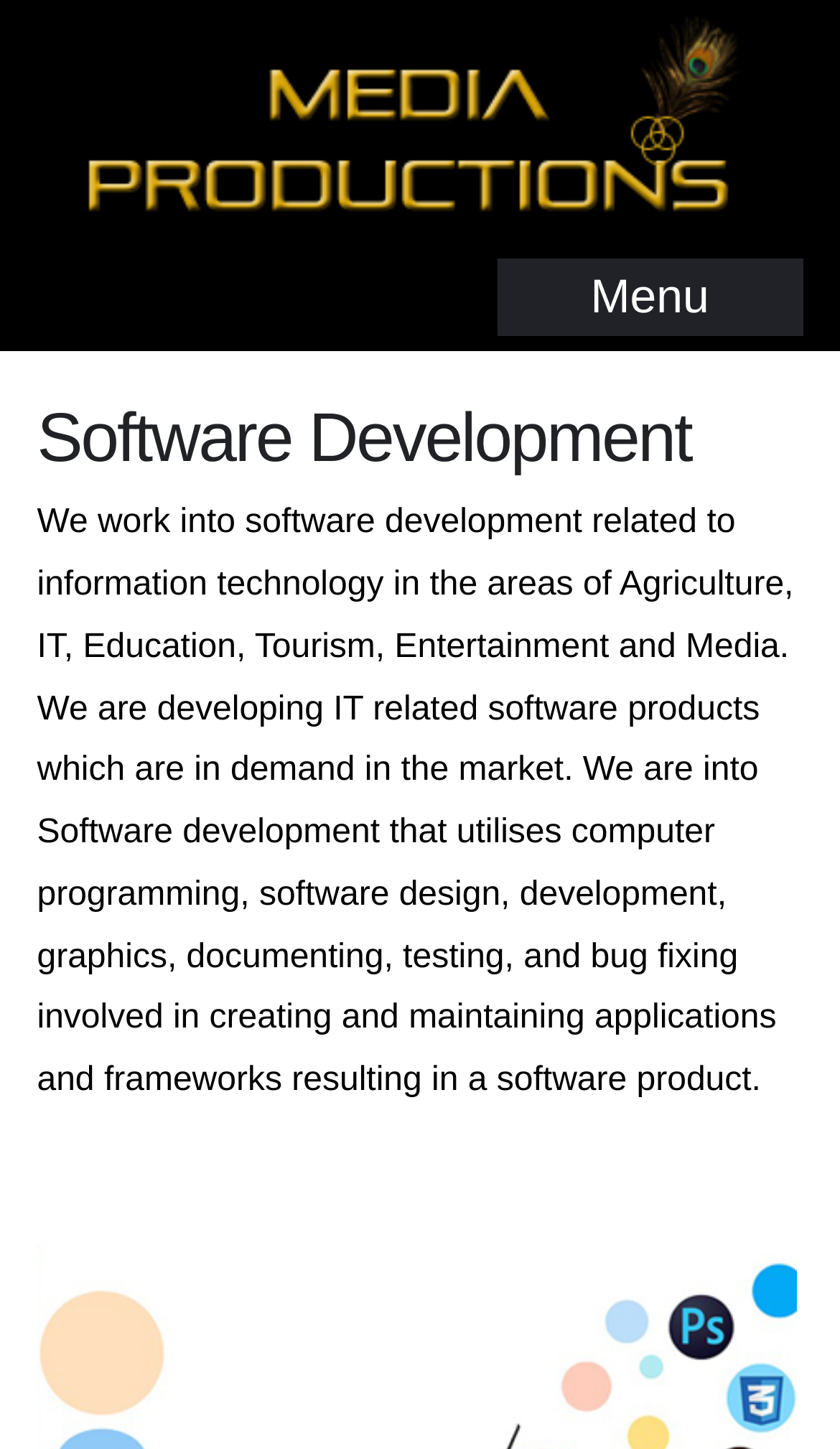From the element description Extended Program, predict the bounding box coordinates of the UI element. The coordinates must be specified in the format (top-left x, top-left y, bottom-right x, bottom-right y) and should be within the 0 to 1 range.

None